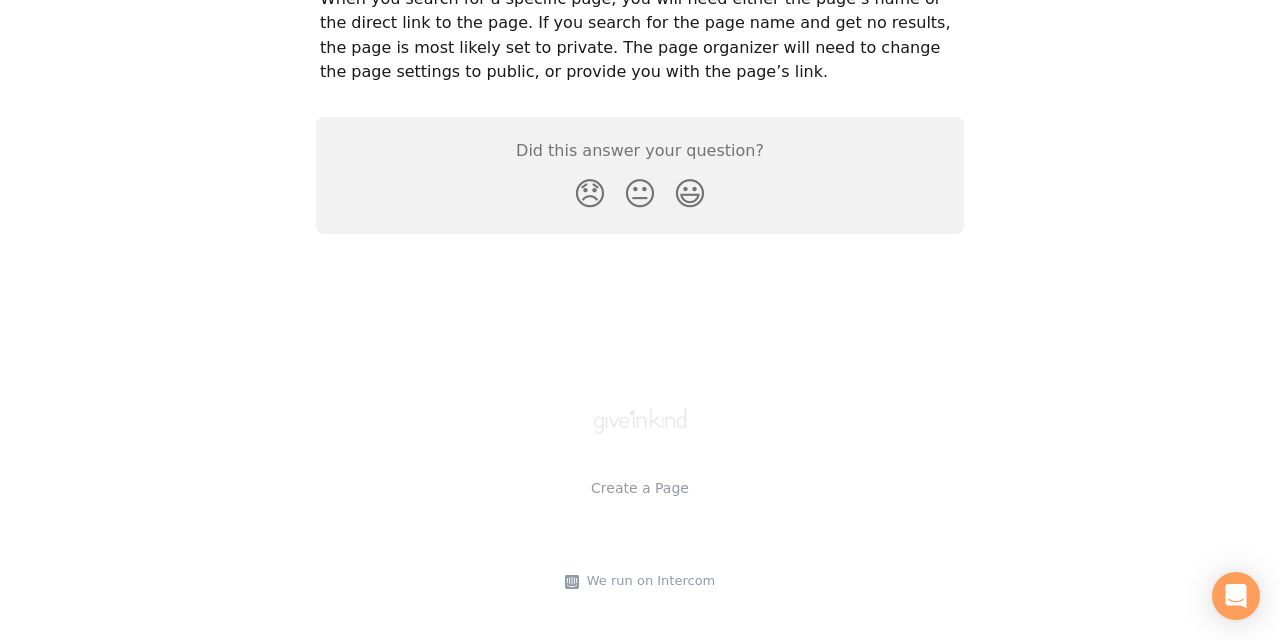Find the coordinates for the bounding box of the element with this description: "alt="Give In Kind Help Center"".

[0.463, 0.639, 0.537, 0.672]